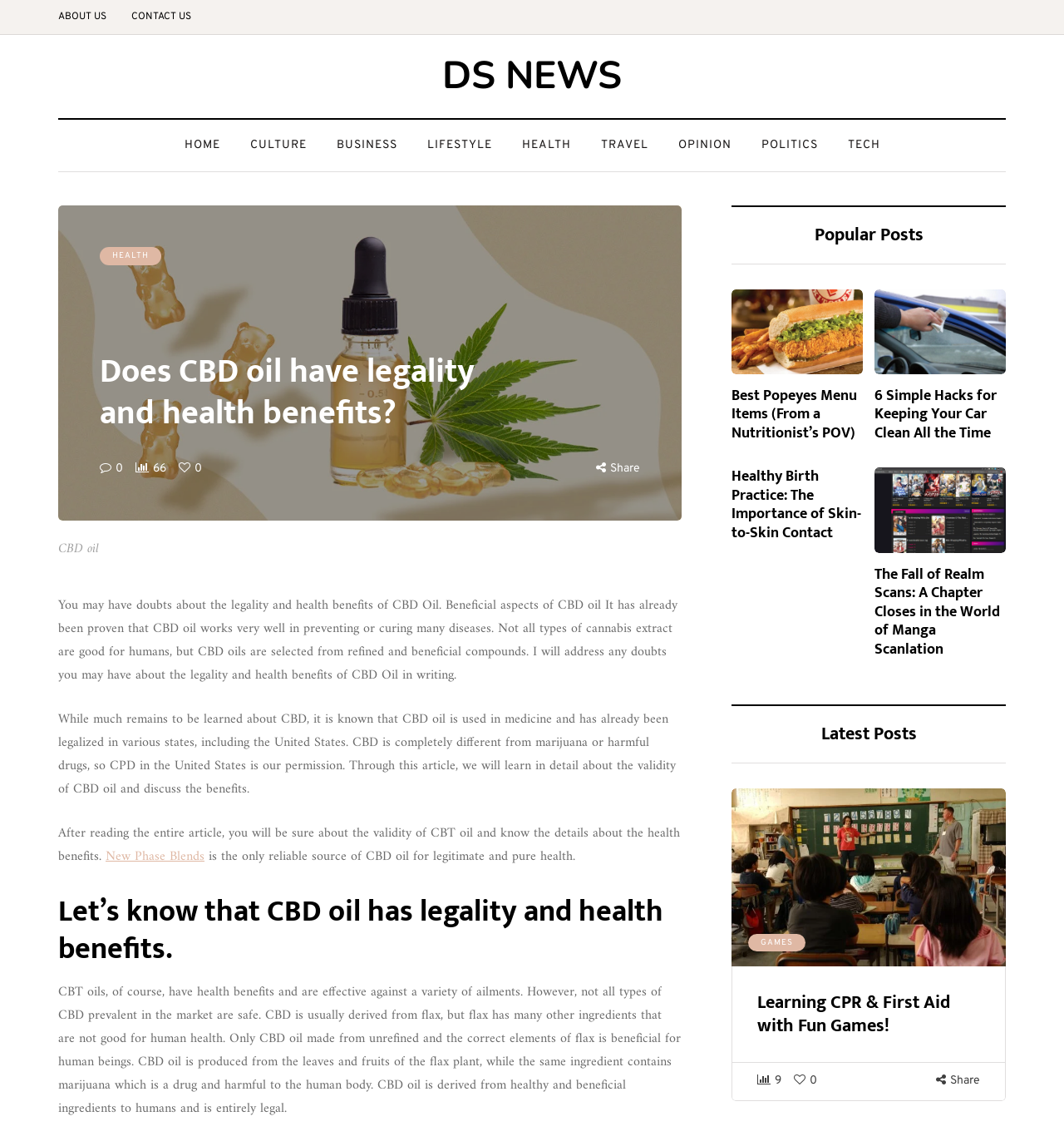Kindly determine the bounding box coordinates of the area that needs to be clicked to fulfill this instruction: "Read the article about CBD oil".

[0.055, 0.518, 0.637, 0.599]